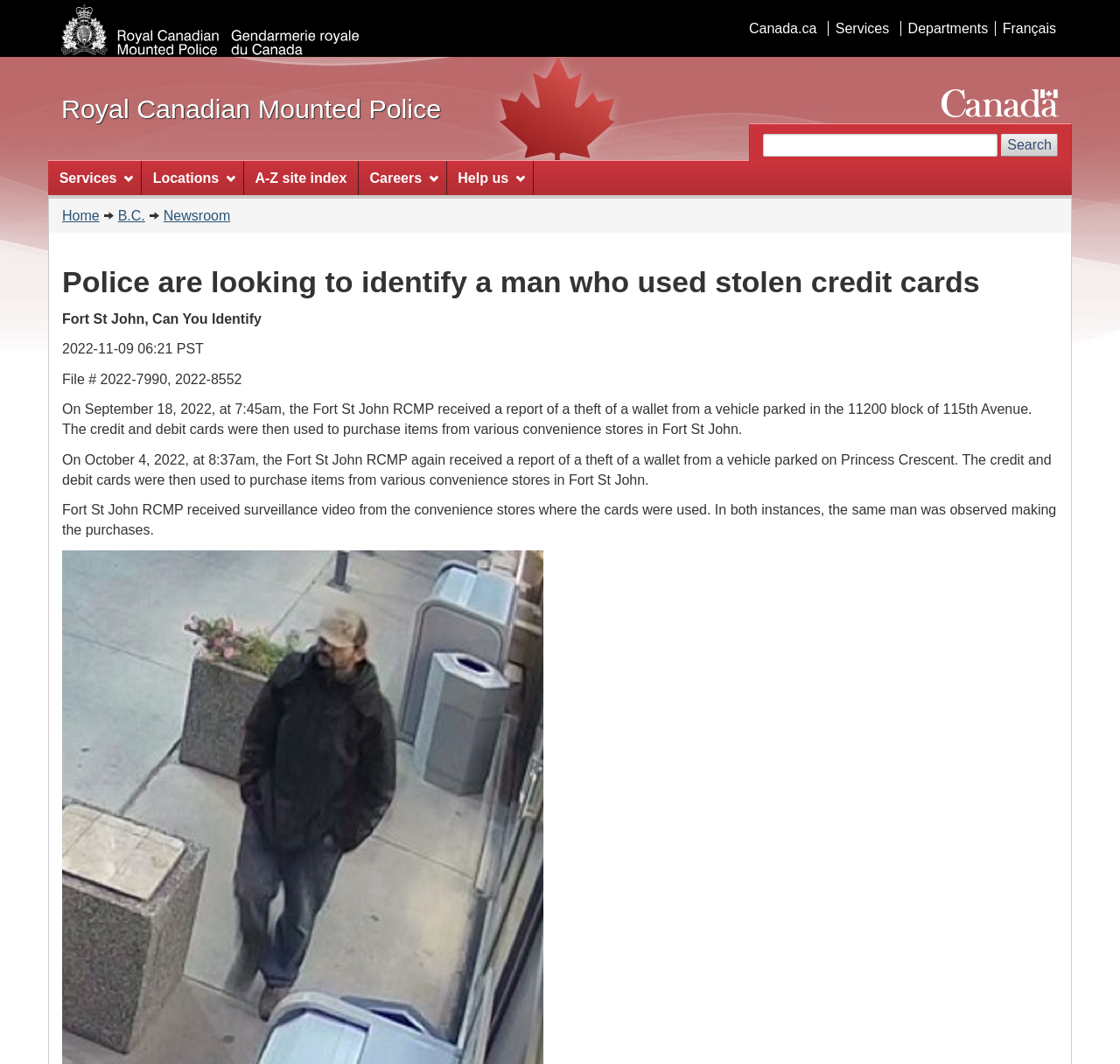Analyze the image and give a detailed response to the question:
How many times was the credit card used?

The text mentions two separate incidents where the credit card was used, 'On September 18, 2022...' and 'On October 4, 2022...'. This suggests that the credit card was used twice.